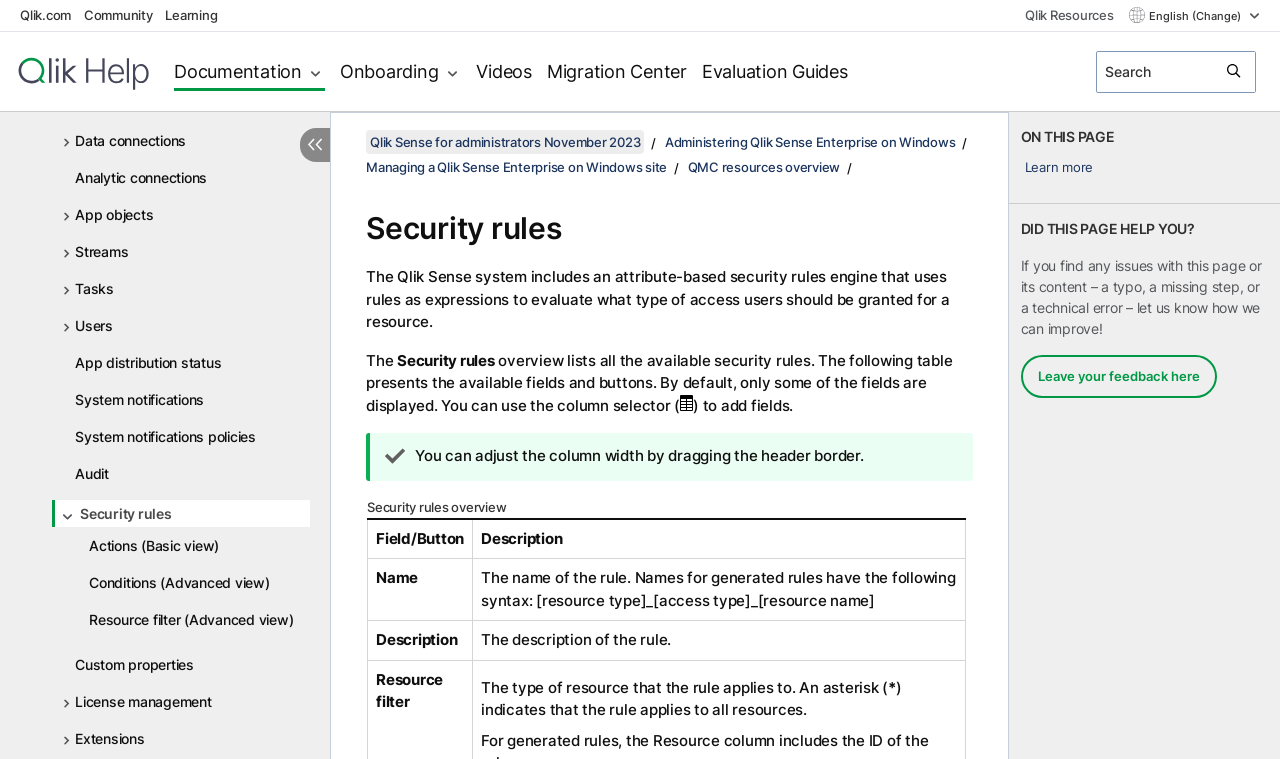Respond concisely with one word or phrase to the following query:
What is the default display of fields in the security rules overview?

Only some fields